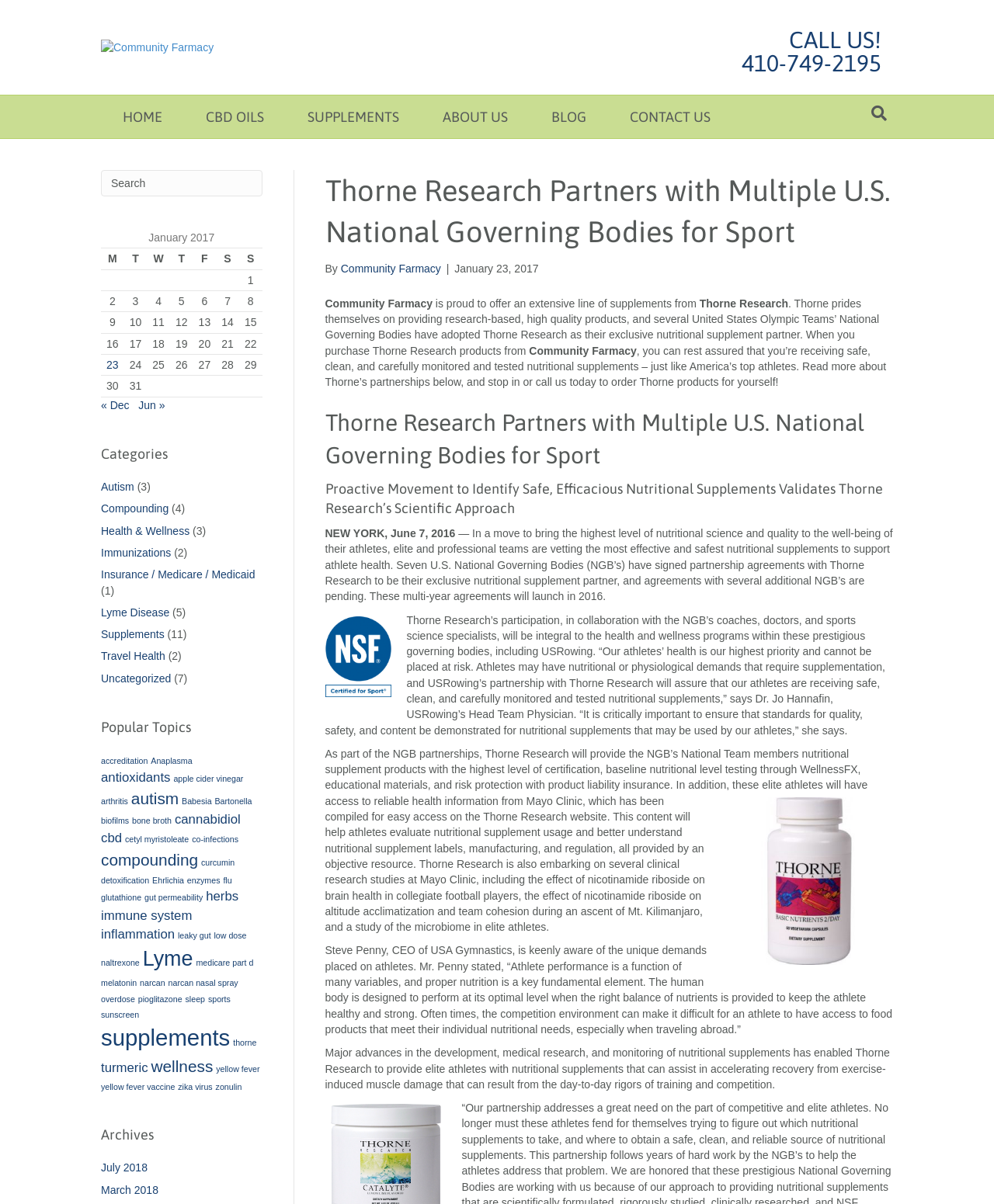Determine the bounding box coordinates for the HTML element mentioned in the following description: "aria-label="Insta-min"". The coordinates should be a list of four floats ranging from 0 to 1, represented as [left, top, right, bottom].

None